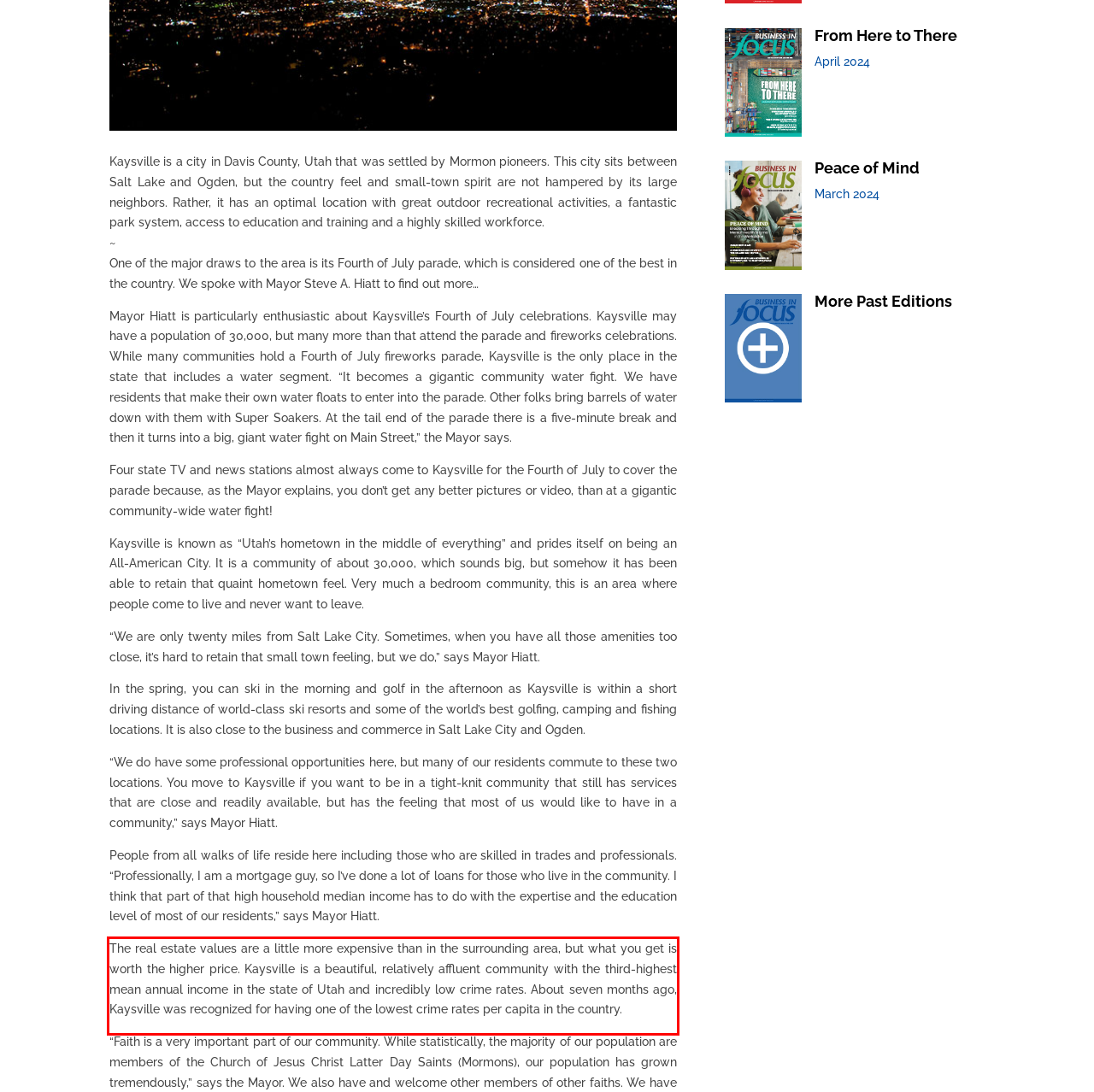Please analyze the screenshot of a webpage and extract the text content within the red bounding box using OCR.

The real estate values are a little more expensive than in the surrounding area, but what you get is worth the higher price. Kaysville is a beautiful, relatively affluent community with the third-highest mean annual income in the state of Utah and incredibly low crime rates. About seven months ago, Kaysville was recognized for having one of the lowest crime rates per capita in the country.